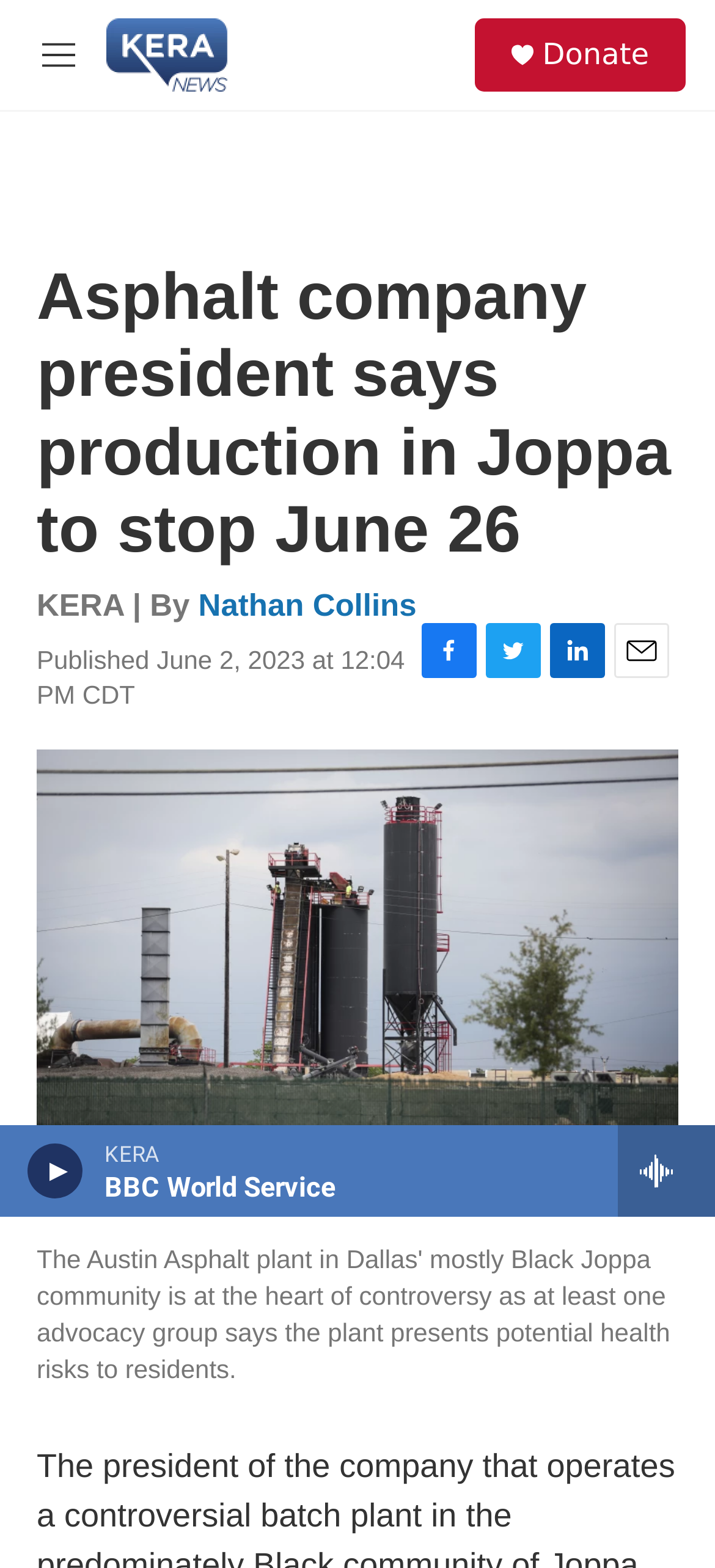Determine the bounding box coordinates for the area that should be clicked to carry out the following instruction: "Toggle the player drawer".

[0.864, 0.718, 1.0, 0.776]